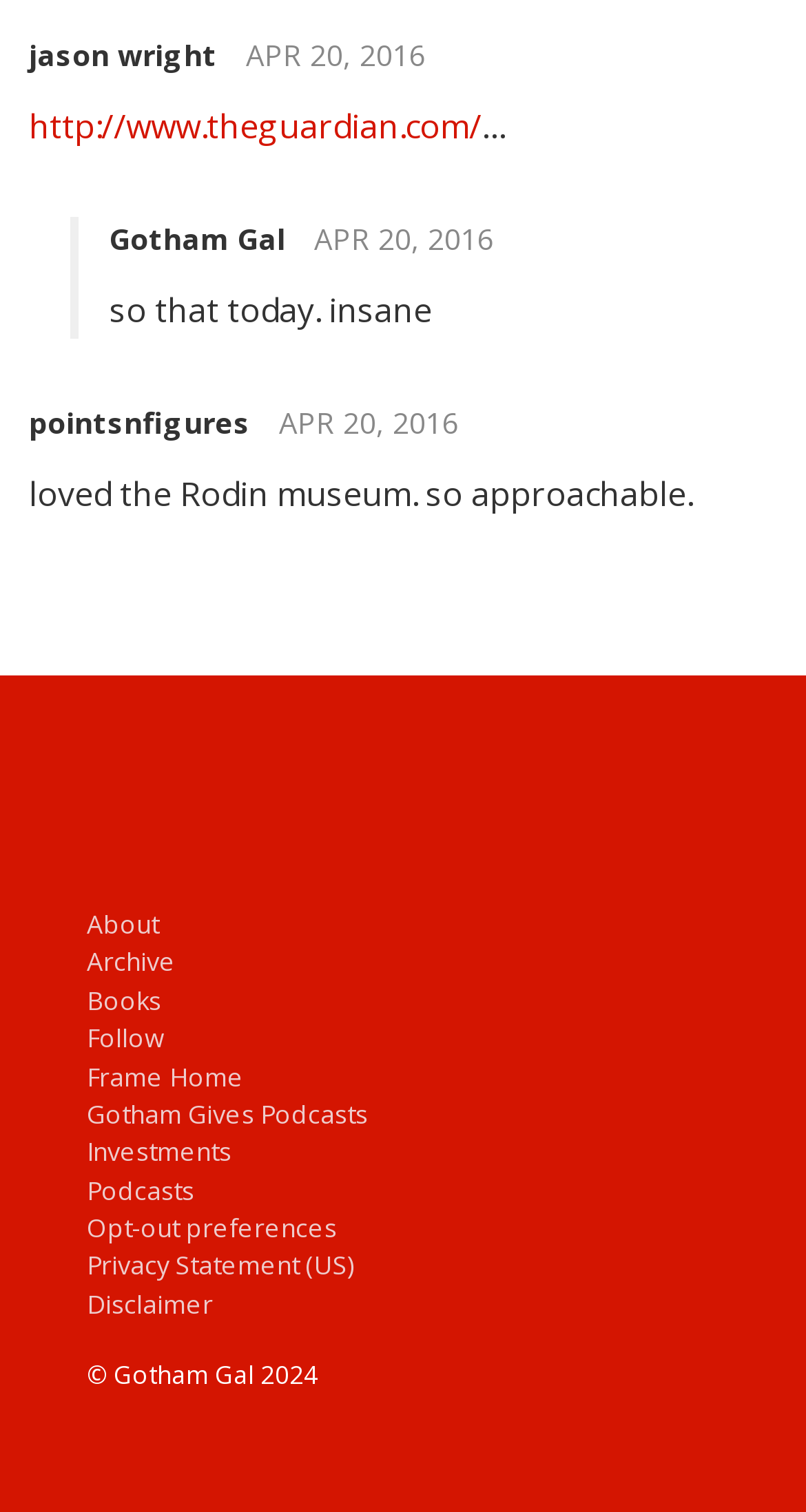Pinpoint the bounding box coordinates of the element that must be clicked to accomplish the following instruction: "go to page 1". The coordinates should be in the format of four float numbers between 0 and 1, i.e., [left, top, right, bottom].

None